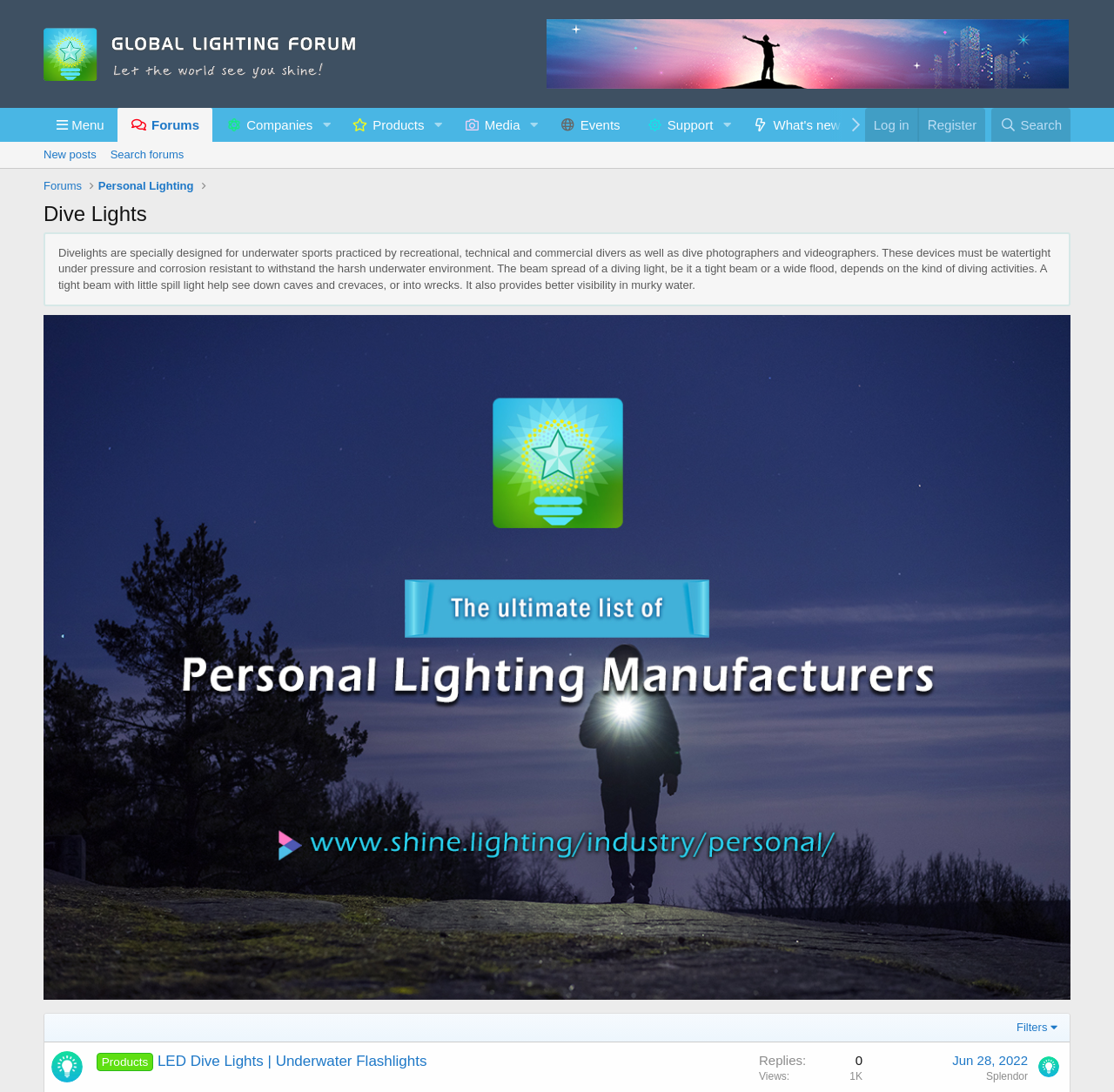Please identify the bounding box coordinates of the element I need to click to follow this instruction: "View 'New posts'".

[0.033, 0.13, 0.093, 0.154]